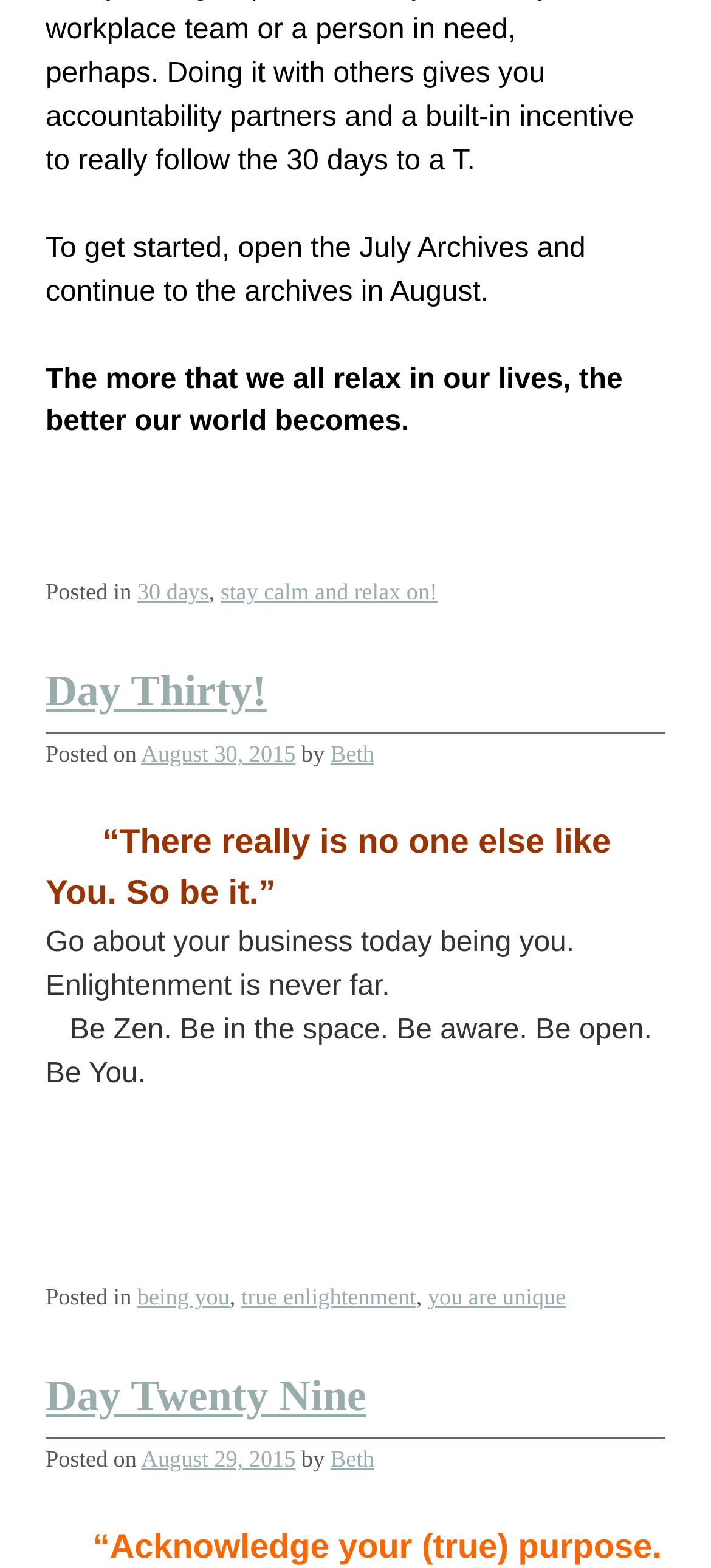Highlight the bounding box coordinates of the region I should click on to meet the following instruction: "Click on 'August 29, 2015' link".

[0.199, 0.923, 0.416, 0.939]